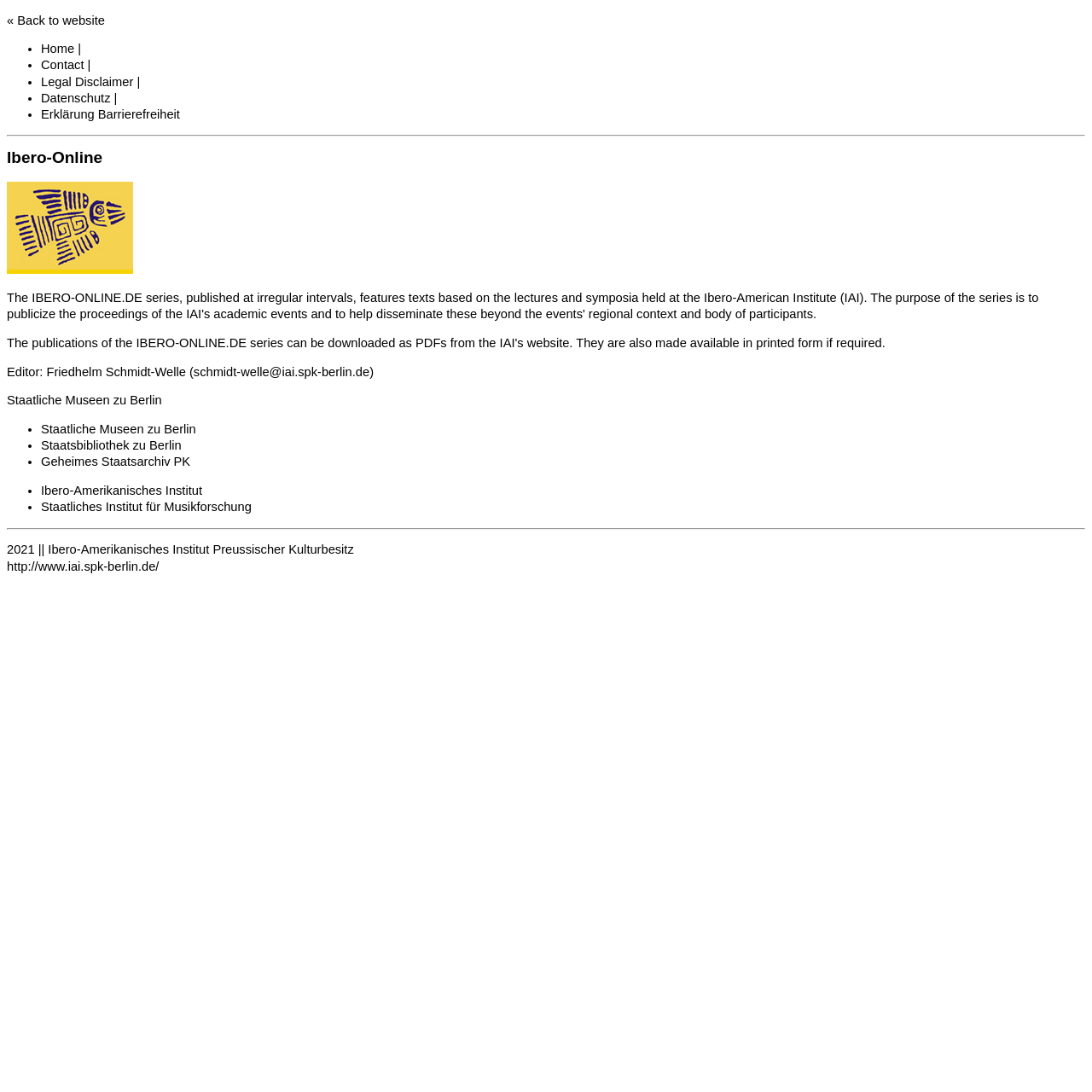Respond concisely with one word or phrase to the following query:
What is the separator below the 'Ibero-Online' heading?

horizontal separator